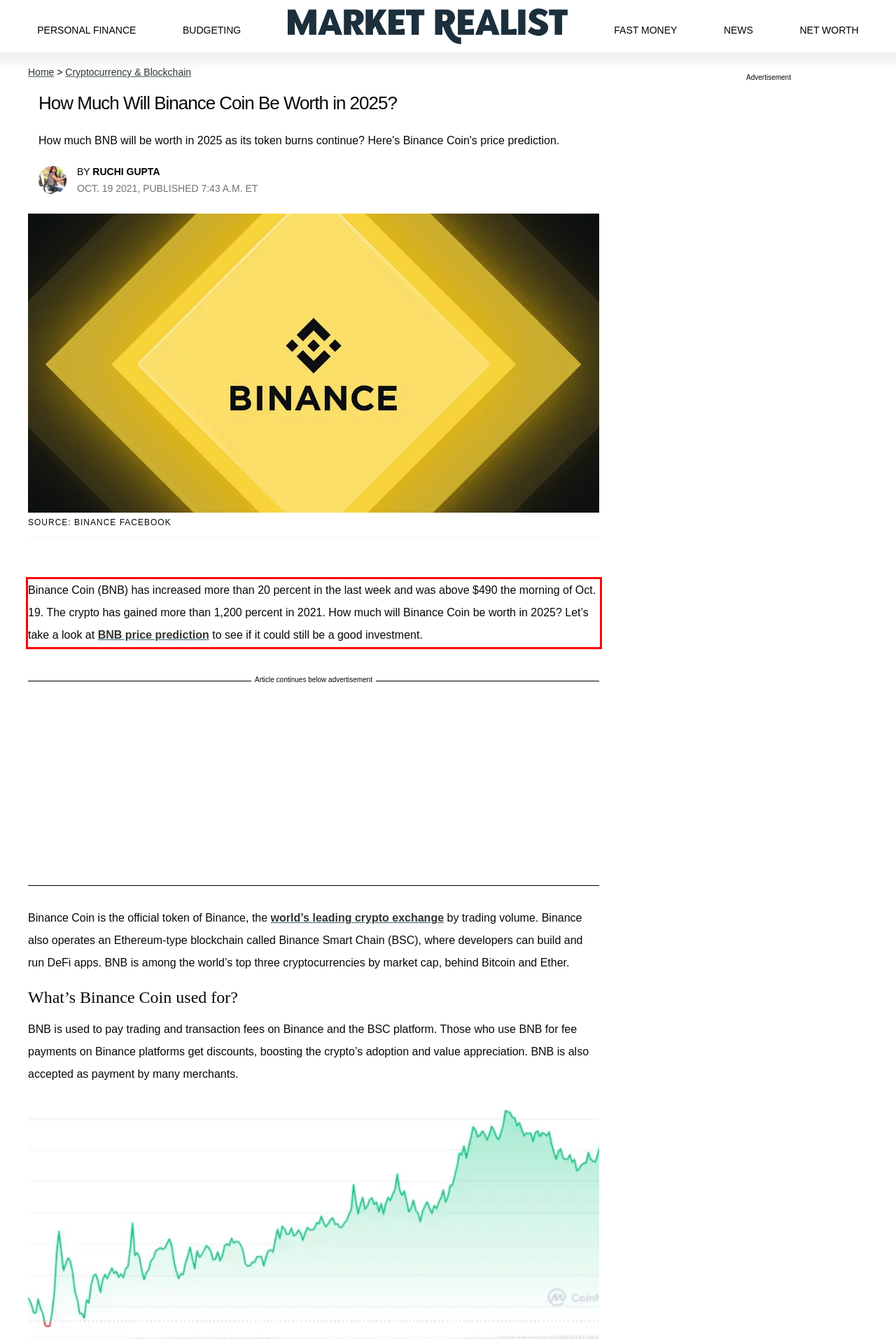You are provided with a webpage screenshot that includes a red rectangle bounding box. Extract the text content from within the bounding box using OCR.

Binance Coin (BNB) has increased more than 20 percent in the last week and was above $490 the morning of Oct. 19. The crypto has gained more than 1,200 percent in 2021. How much will Binance Coin be worth in 2025? Let’s take a look at BNB price prediction to see if it could still be a good investment.